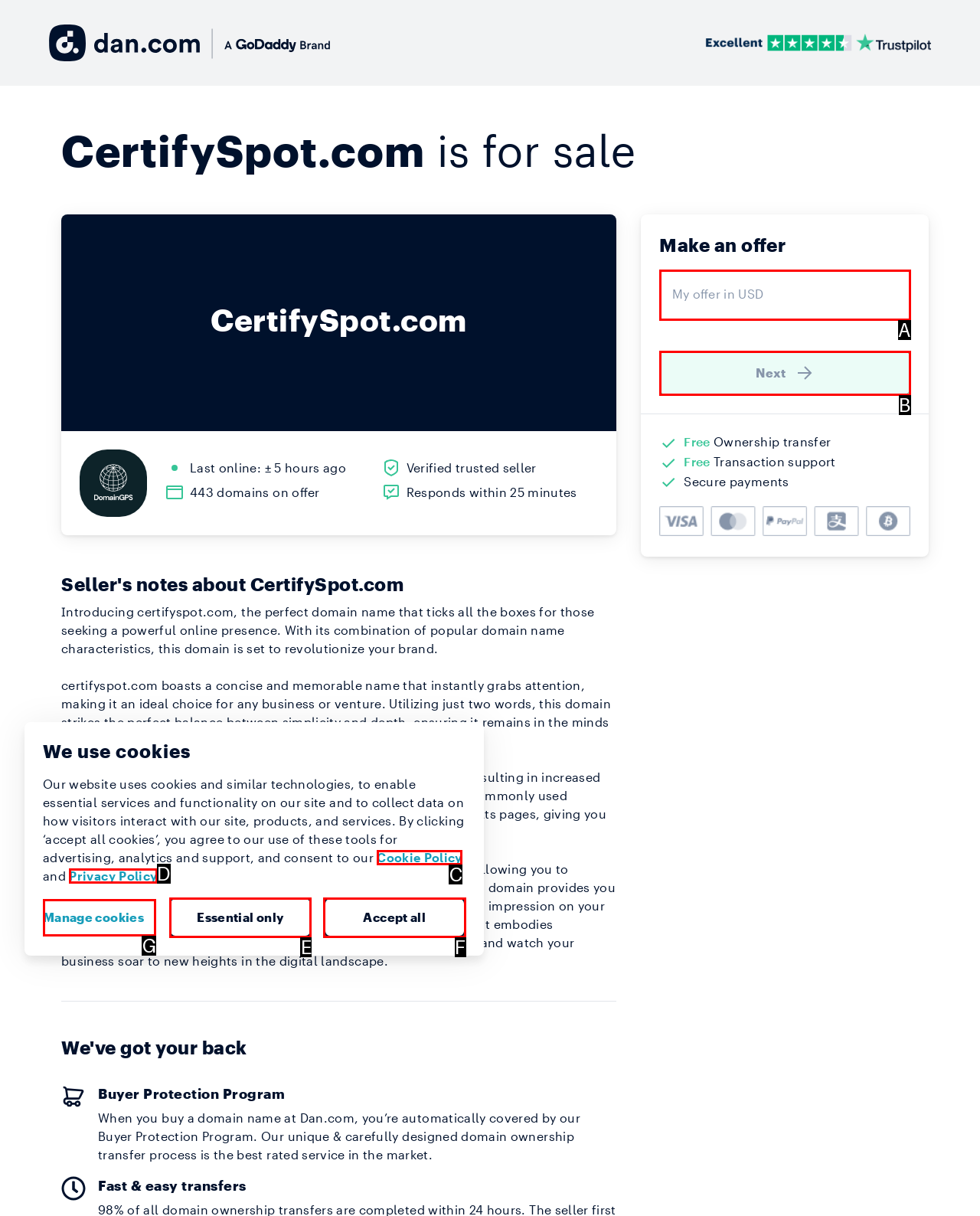Point out the option that aligns with the description: Accept all
Provide the letter of the corresponding choice directly.

F